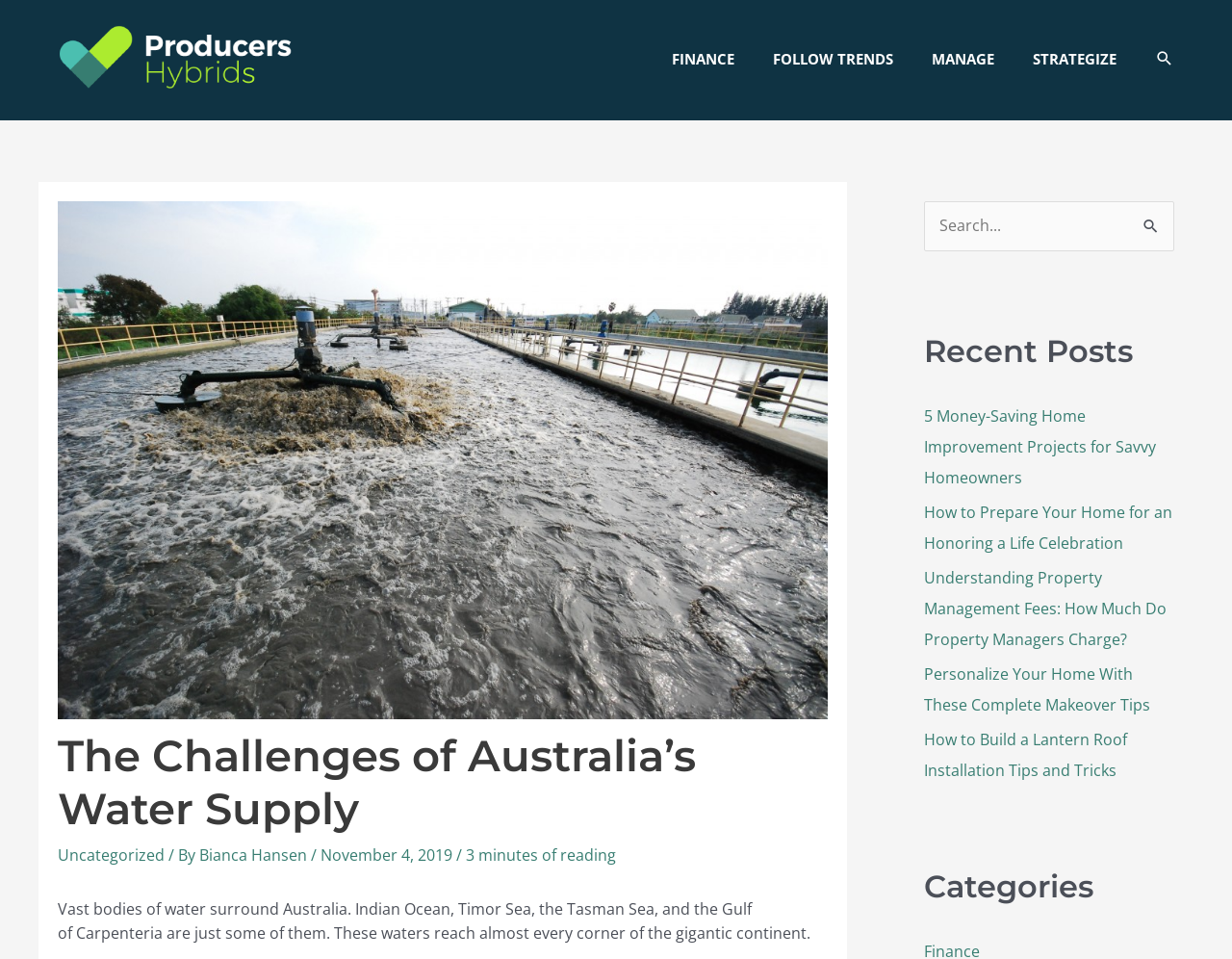Ascertain the bounding box coordinates for the UI element detailed here: "aria-label="Share on facebook"". The coordinates should be provided as [left, top, right, bottom] with each value being a float between 0 and 1.

None